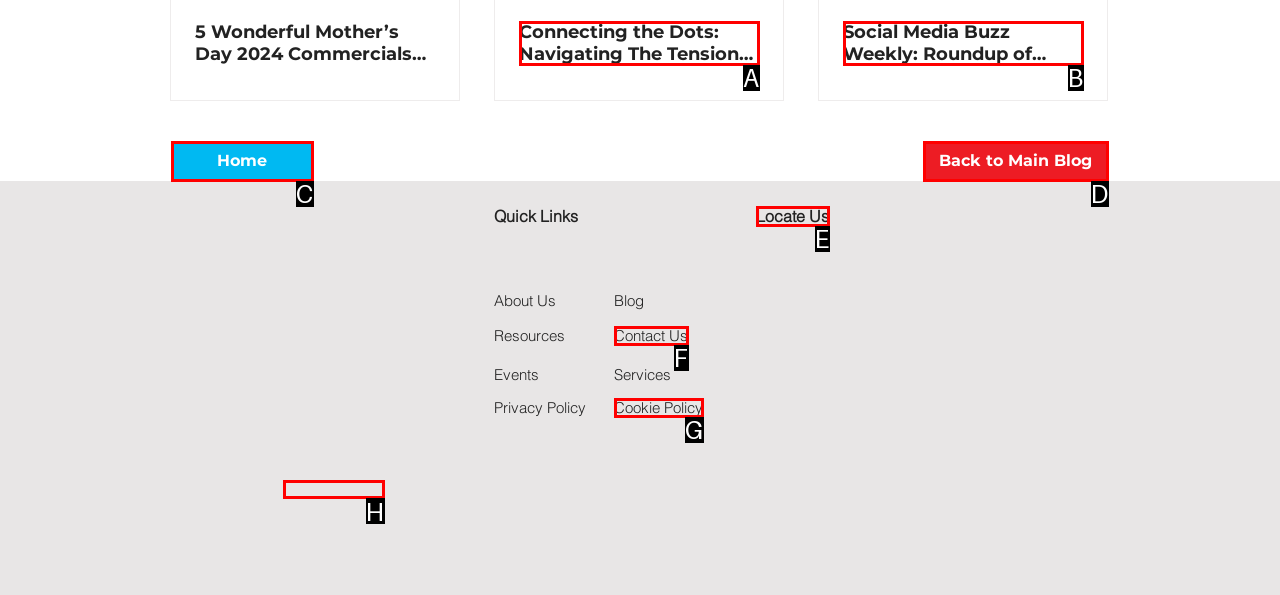Identify the matching UI element based on the description: Back to Main Blog
Reply with the letter from the available choices.

D